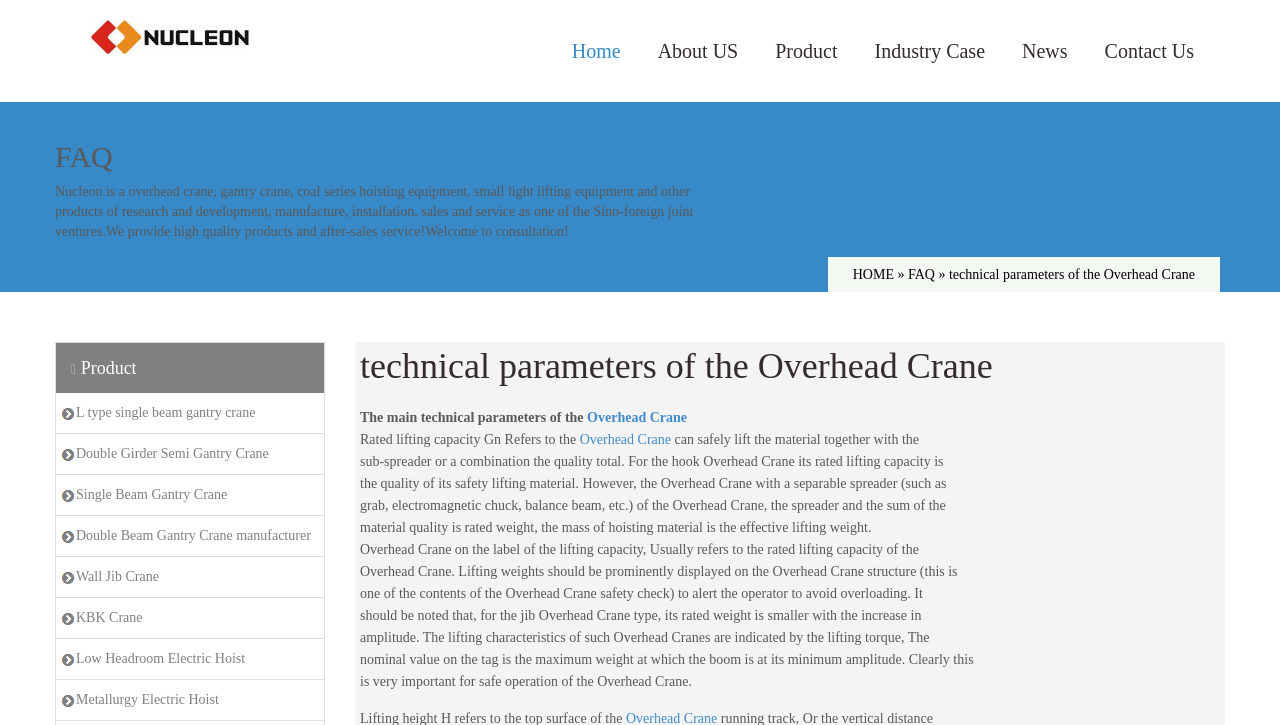With reference to the image, please provide a detailed answer to the following question: What is the company name mentioned on the webpage?

The company name 'Nucleon' is mentioned in the static text 'Nucleon is a overhead crane, gantry crane, coal series hoisting equipment, small light lifting equipment and other products of research and development, manufacture, installation, sales and service as one of the Sino-foreign joint ventures.We provide high quality products and after-sales service!Welcome to consultation!' which is located at the top of the webpage.